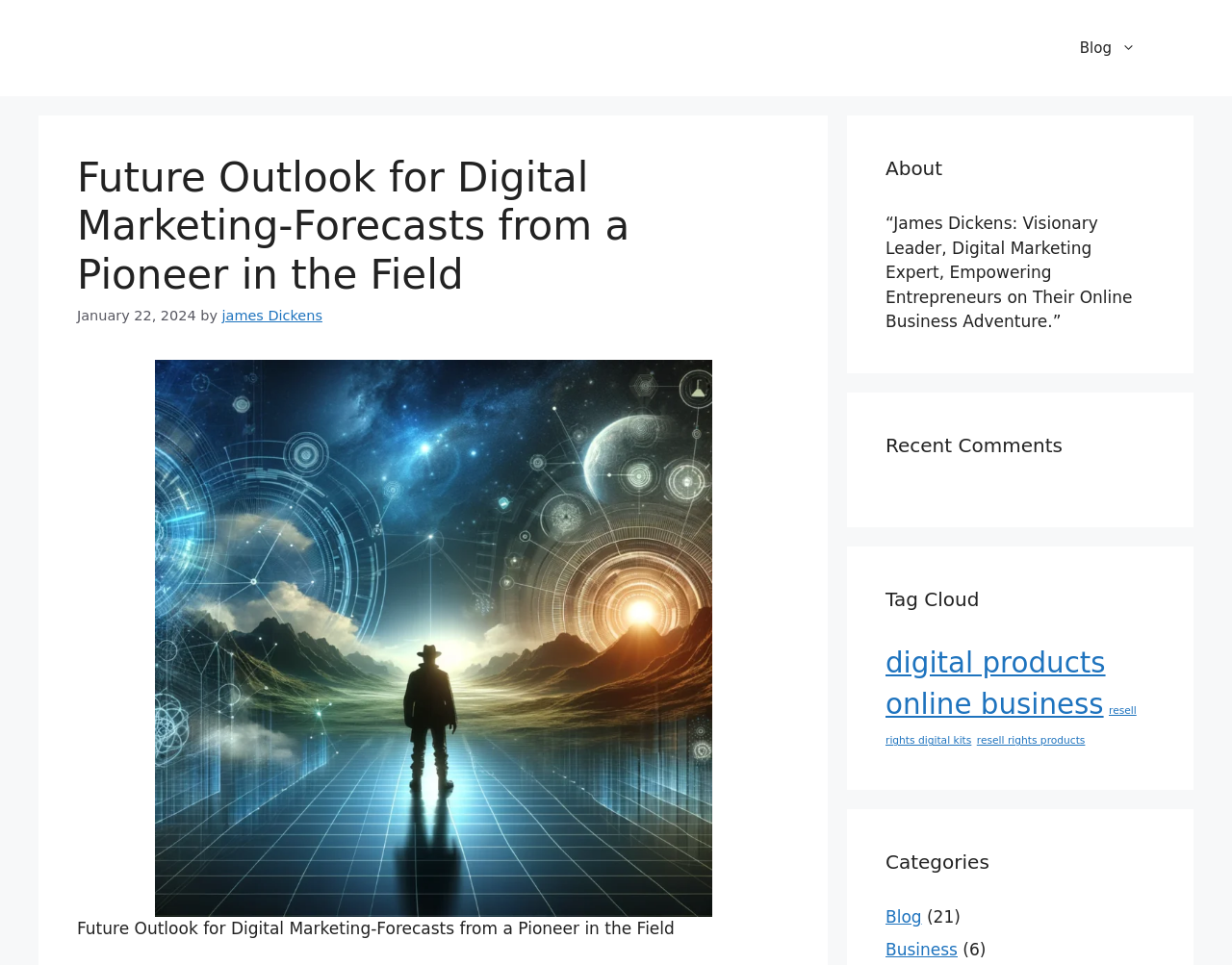Identify the bounding box coordinates for the element that needs to be clicked to fulfill this instruction: "Click the HOME link". Provide the coordinates in the format of four float numbers between 0 and 1: [left, top, right, bottom].

None